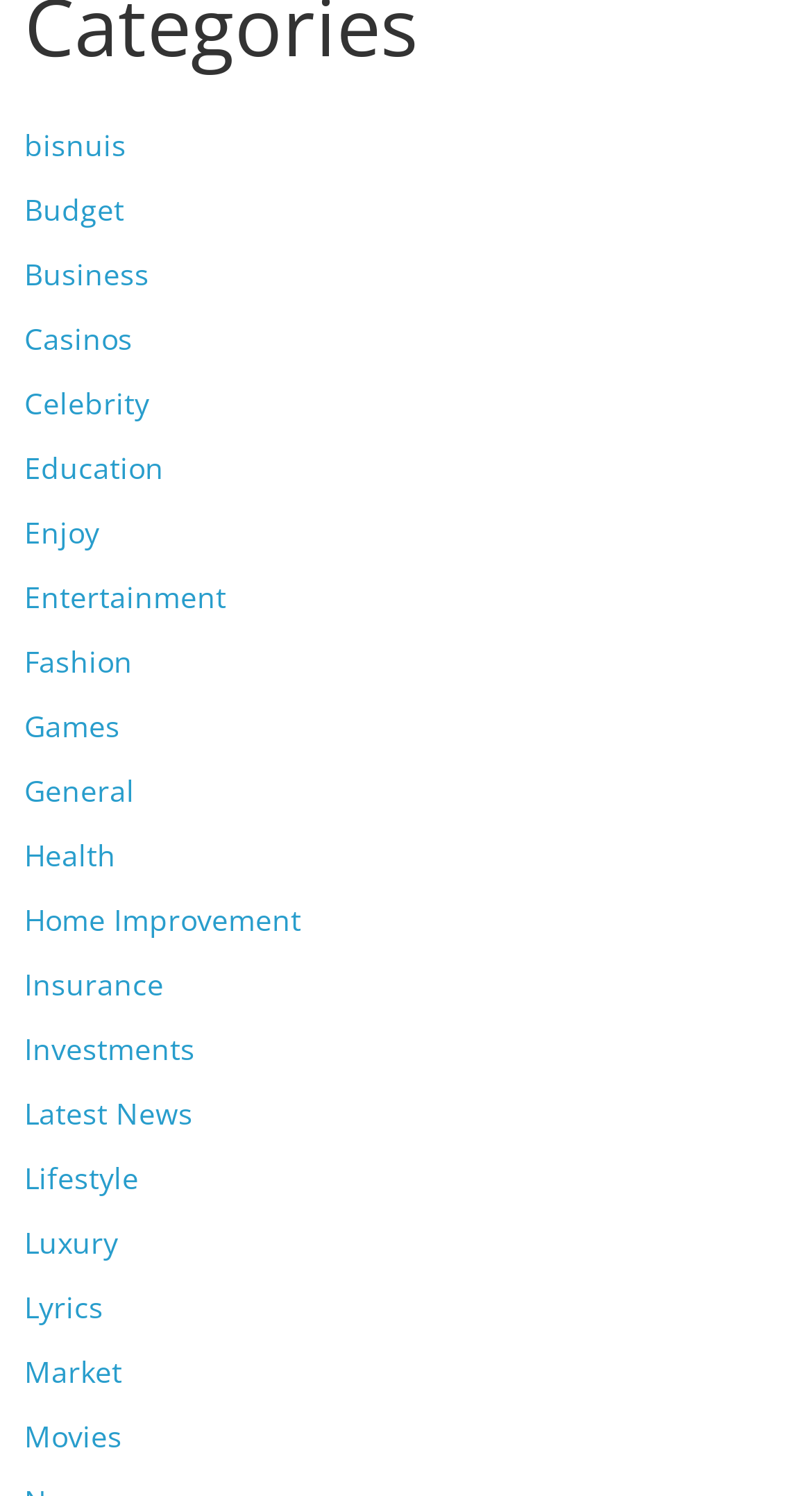Locate the bounding box of the UI element defined by this description: "General". The coordinates should be given as four float numbers between 0 and 1, formatted as [left, top, right, bottom].

[0.03, 0.515, 0.166, 0.541]